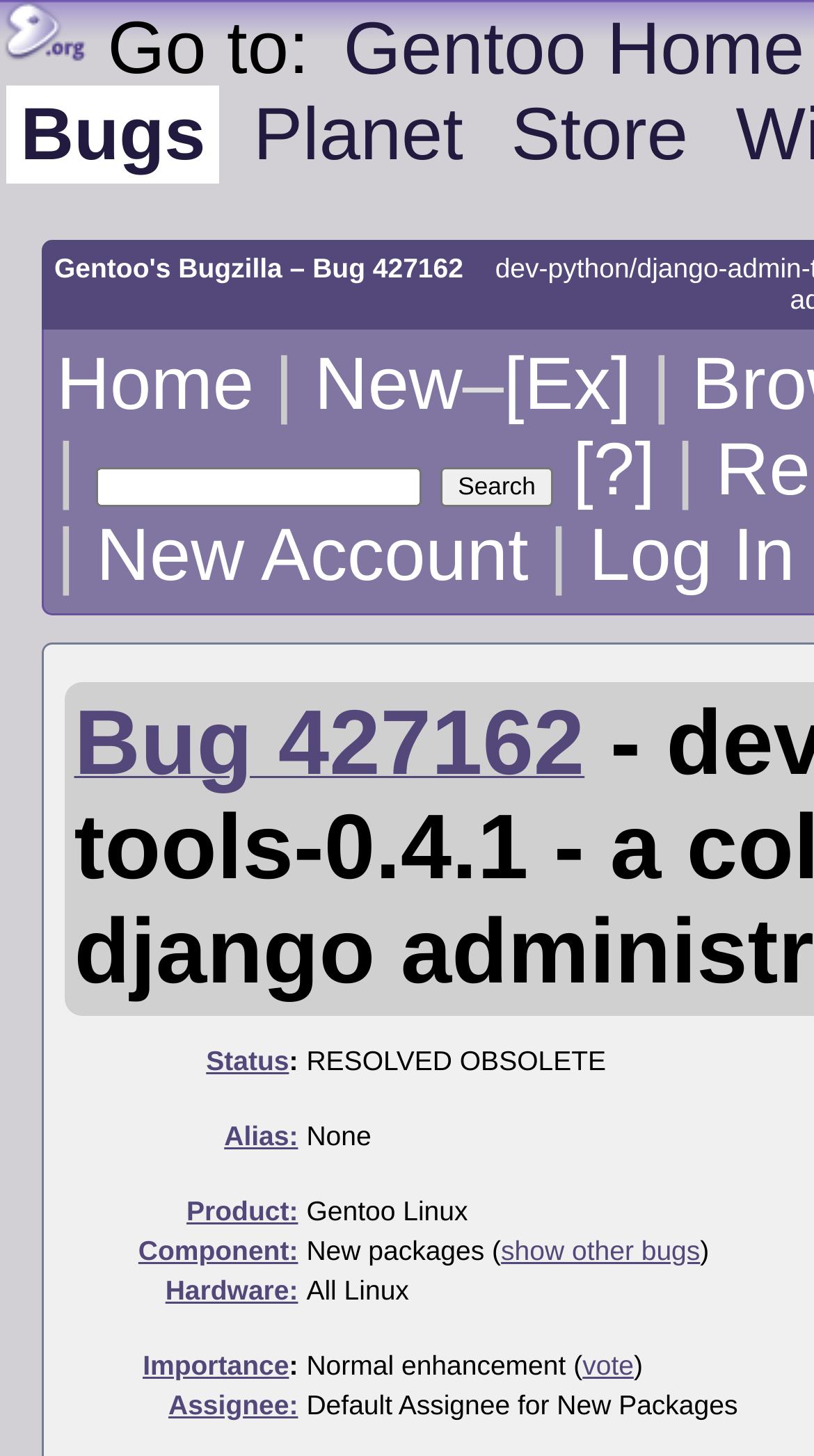Please indicate the bounding box coordinates of the element's region to be clicked to achieve the instruction: "Click the New Account link". Provide the coordinates as four float numbers between 0 and 1, i.e., [left, top, right, bottom].

[0.118, 0.352, 0.649, 0.41]